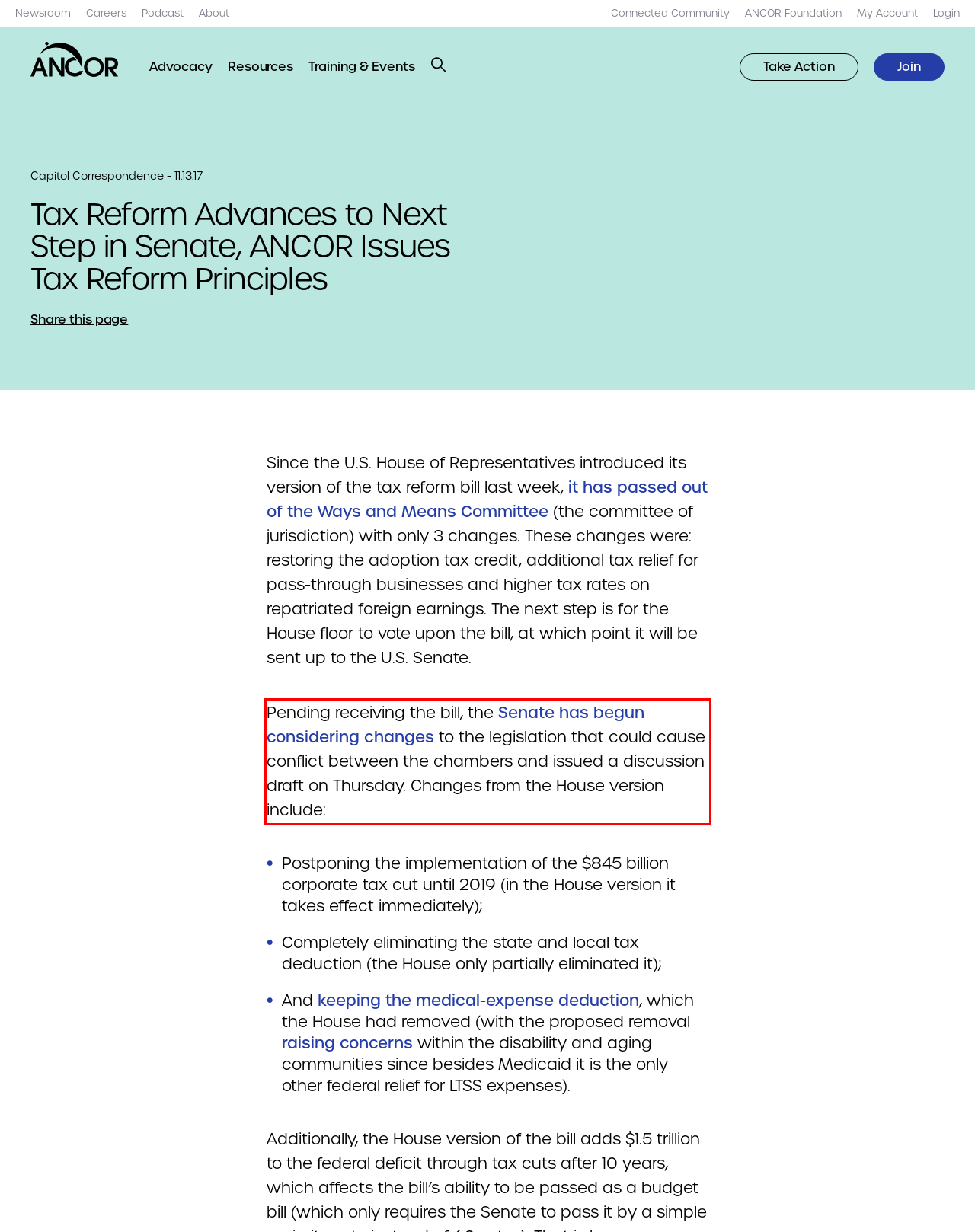Using the provided webpage screenshot, recognize the text content in the area marked by the red bounding box.

Pending receiving the bill, the Senate has begun considering changes to the legislation that could cause conflict between the chambers and issued a discussion draft on Thursday. Changes from the House version include: